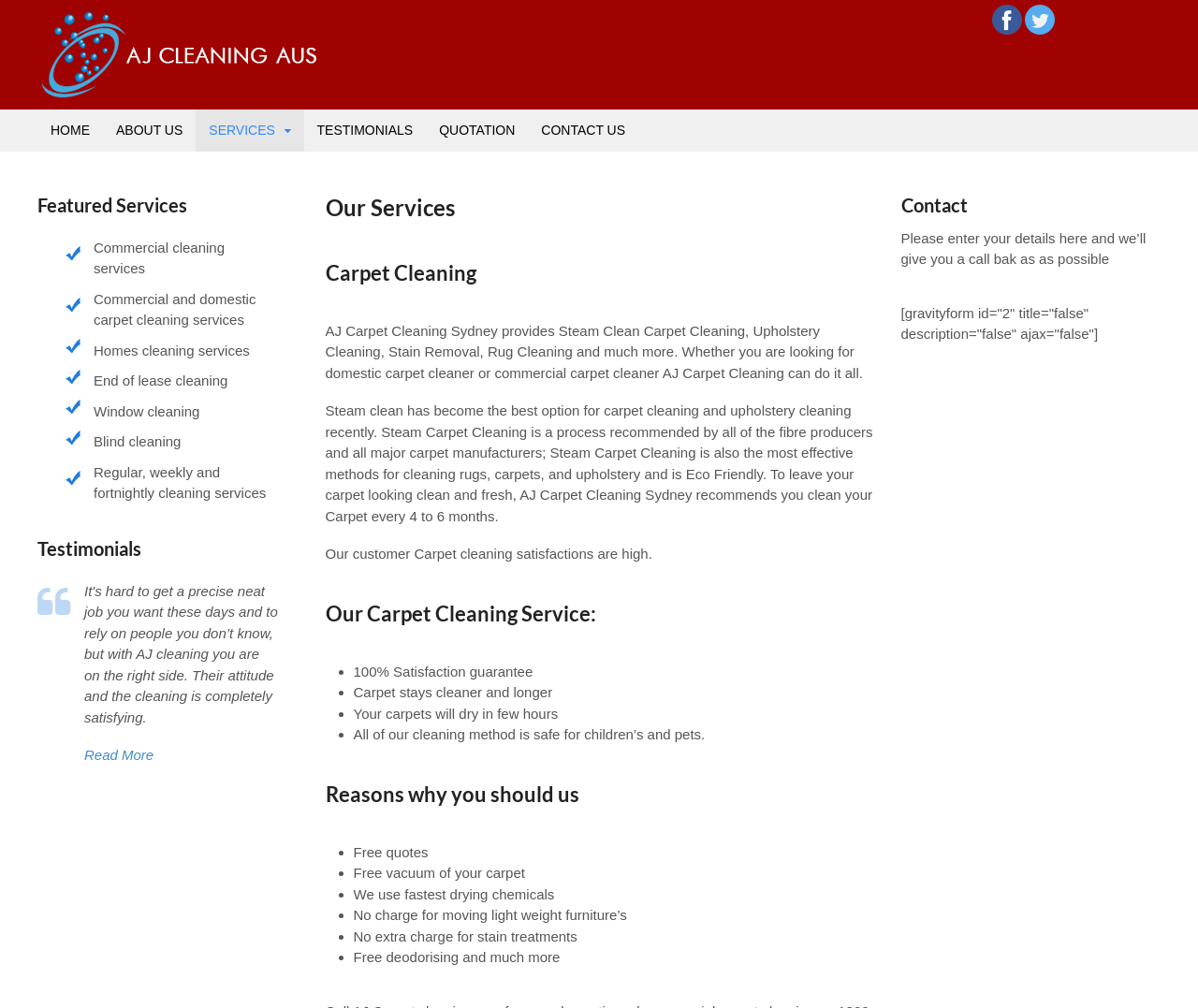How often does the company recommend cleaning carpets?
Examine the image closely and answer the question with as much detail as possible.

I found the answer by reading the text content of the webpage, specifically the section that describes the benefits of steam cleaning, which mentions 'To leave your carpet looking clean and fresh, AJ Carpet Cleaning Sydney recommends you clean your Carpet every 4 to 6 months.'